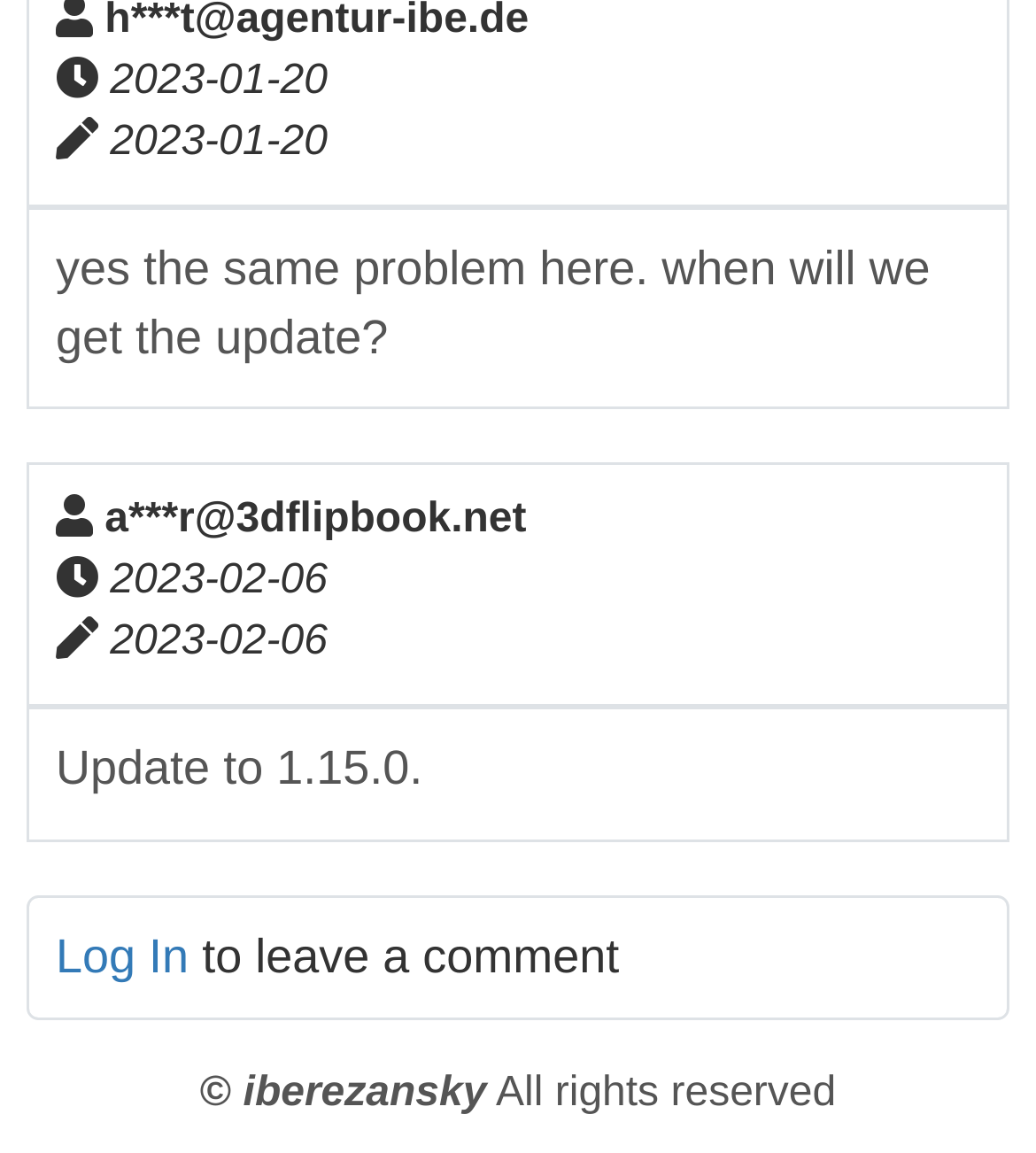What is the purpose of the 'Log In' link?
Refer to the image and provide a one-word or short phrase answer.

to leave a comment